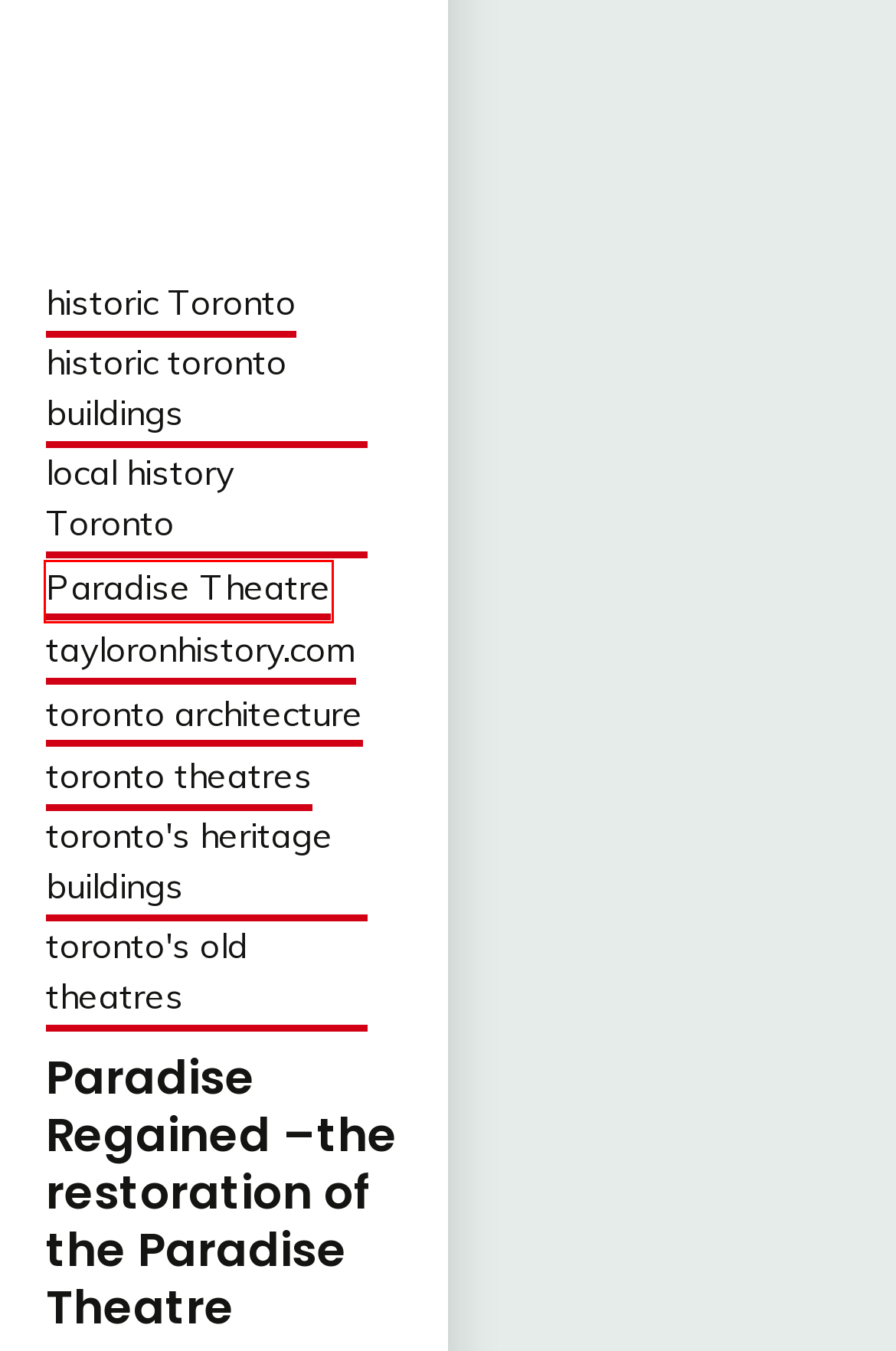You are given a screenshot of a webpage with a red rectangle bounding box around a UI element. Select the webpage description that best matches the new webpage after clicking the element in the bounding box. Here are the candidates:
A. Paradise Theatre Archives - Historic Toronto
B. tayloronhistory.com Archives - Historic Toronto
C. toronto theatres Archives - Historic Toronto
D. toronto architecture Archives - Historic Toronto
E. toronto's heritage buildings Archives - Historic Toronto
F. historic toronto buildings Archives - Historic Toronto
G. toronto's old theatres Archives - Historic Toronto
H. Paradise Regained –the restoration of the Paradise Theatre - Historic Toronto

A